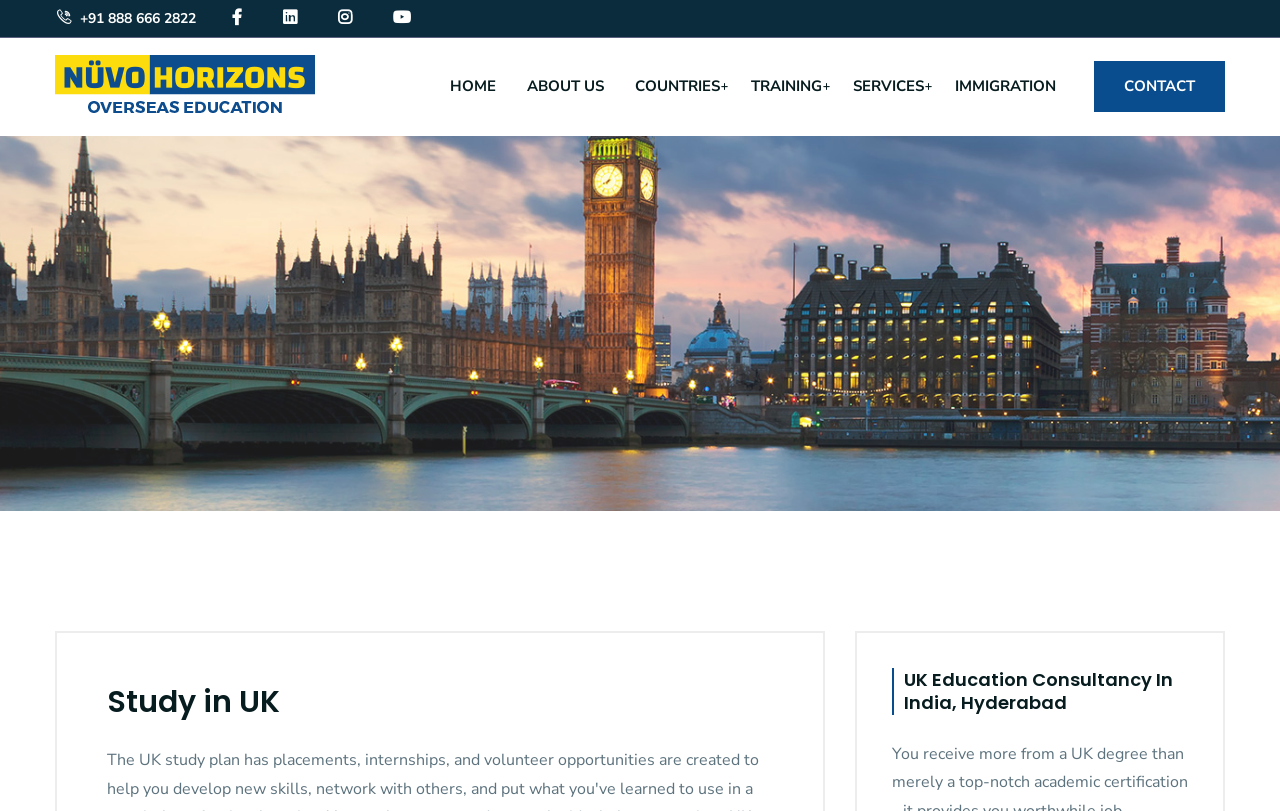Please identify the bounding box coordinates of the area I need to click to accomplish the following instruction: "Call the phone number".

[0.043, 0.011, 0.153, 0.035]